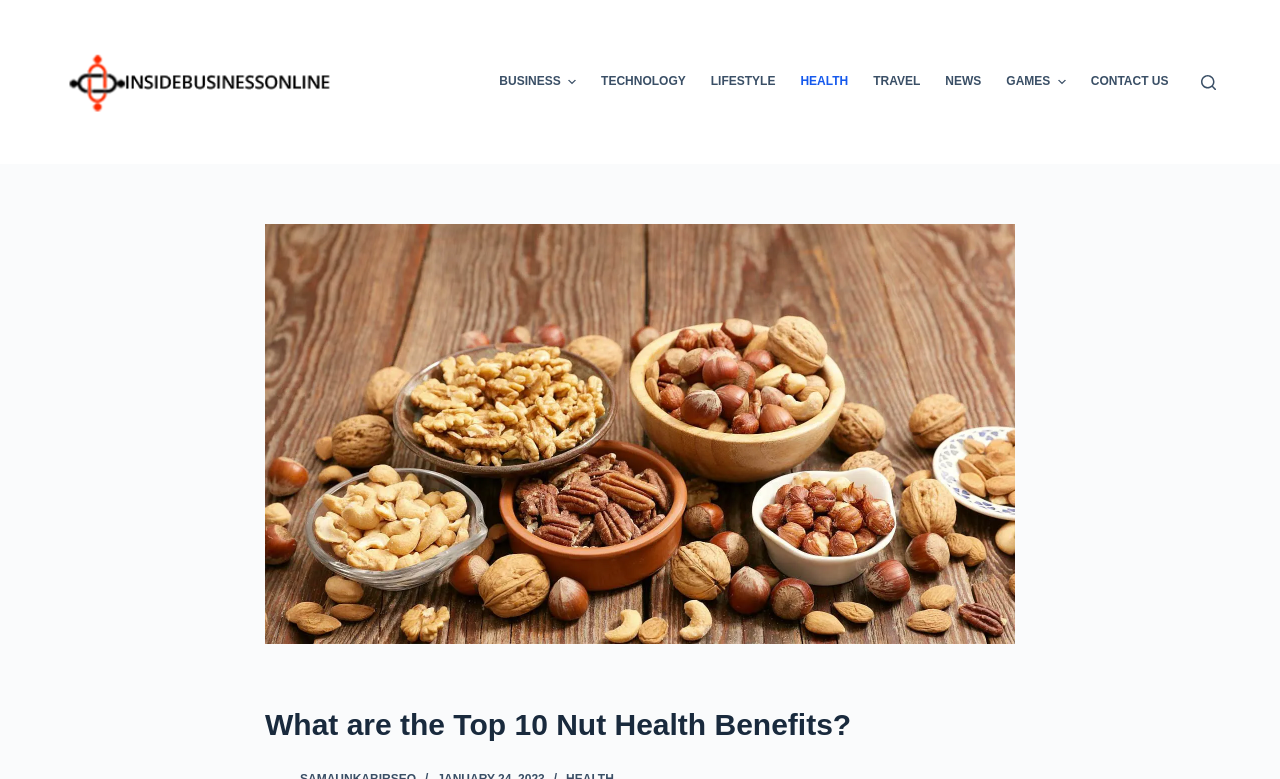Determine which piece of text is the heading of the webpage and provide it.

What are the Top 10 Nut Health Benefits?